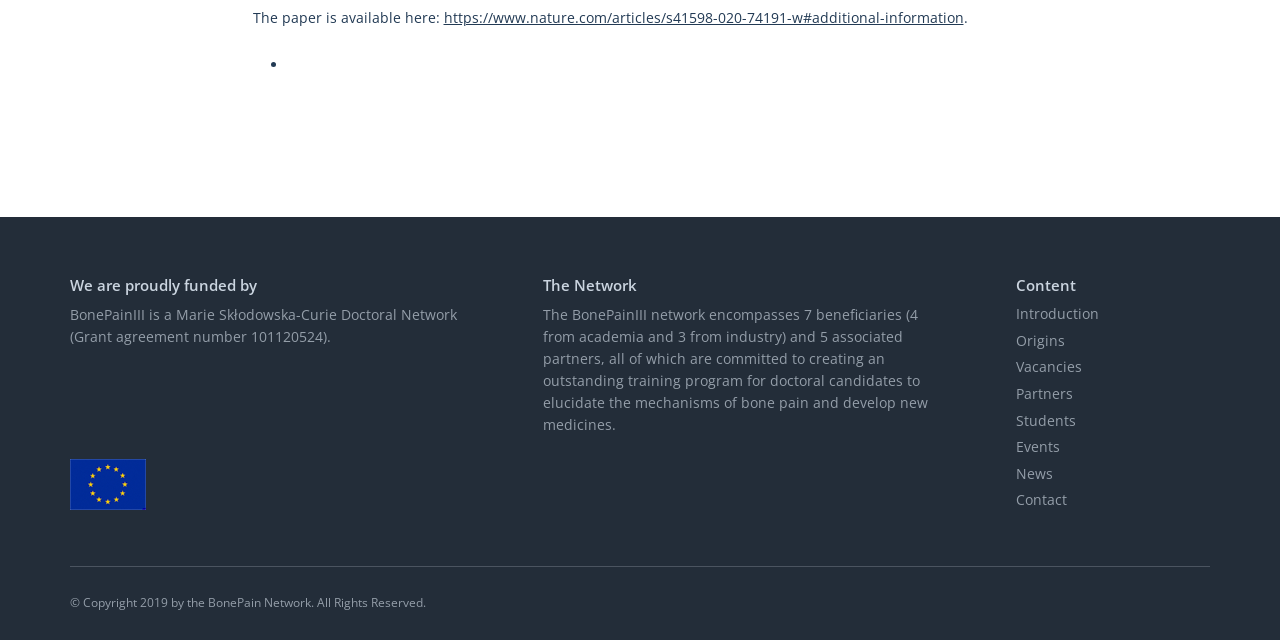Locate the bounding box of the UI element described in the following text: "News".

[0.793, 0.725, 0.822, 0.754]